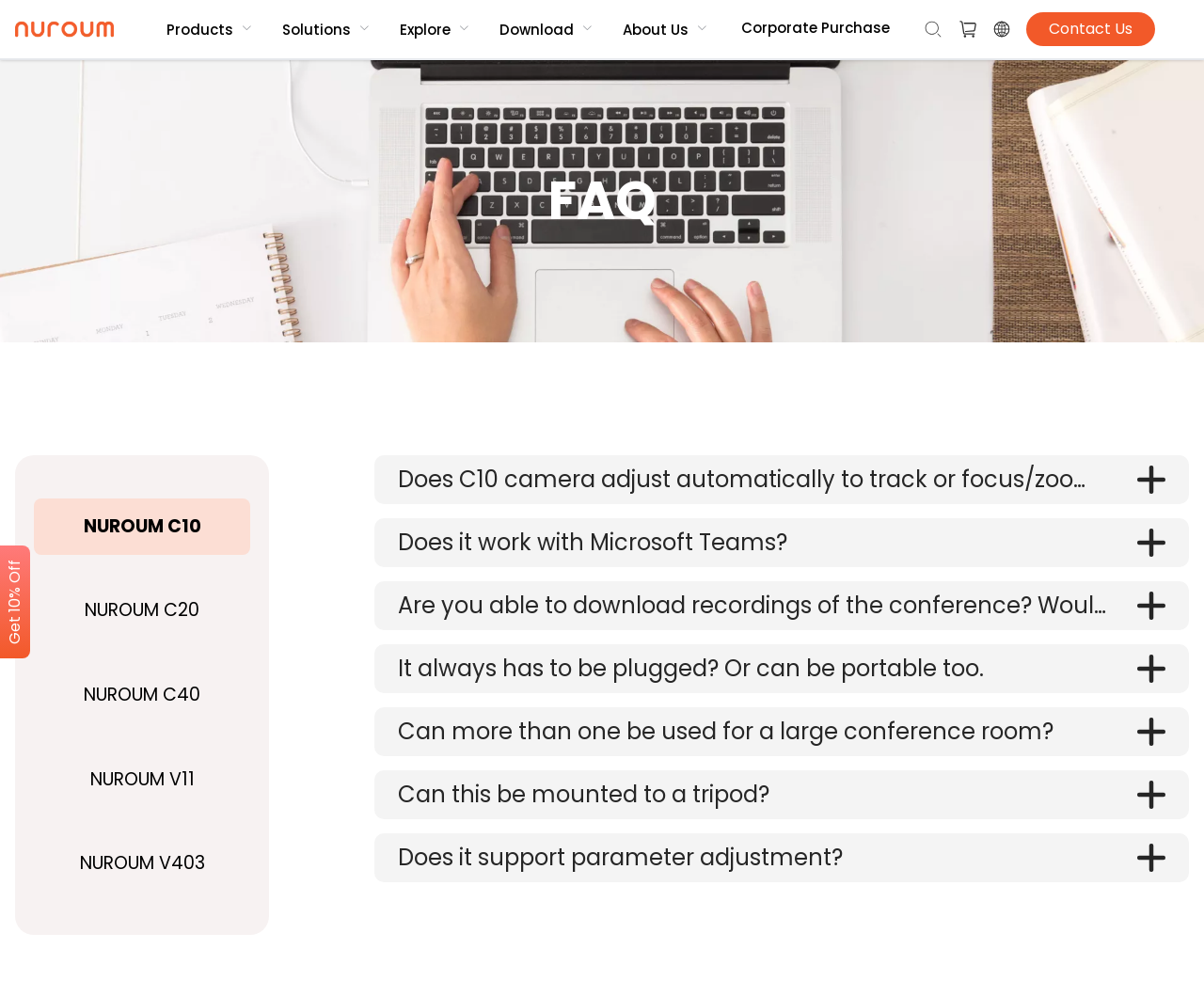Indicate the bounding box coordinates of the element that needs to be clicked to satisfy the following instruction: "Click the NUROUM logo". The coordinates should be four float numbers between 0 and 1, i.e., [left, top, right, bottom].

[0.012, 0.01, 0.094, 0.048]